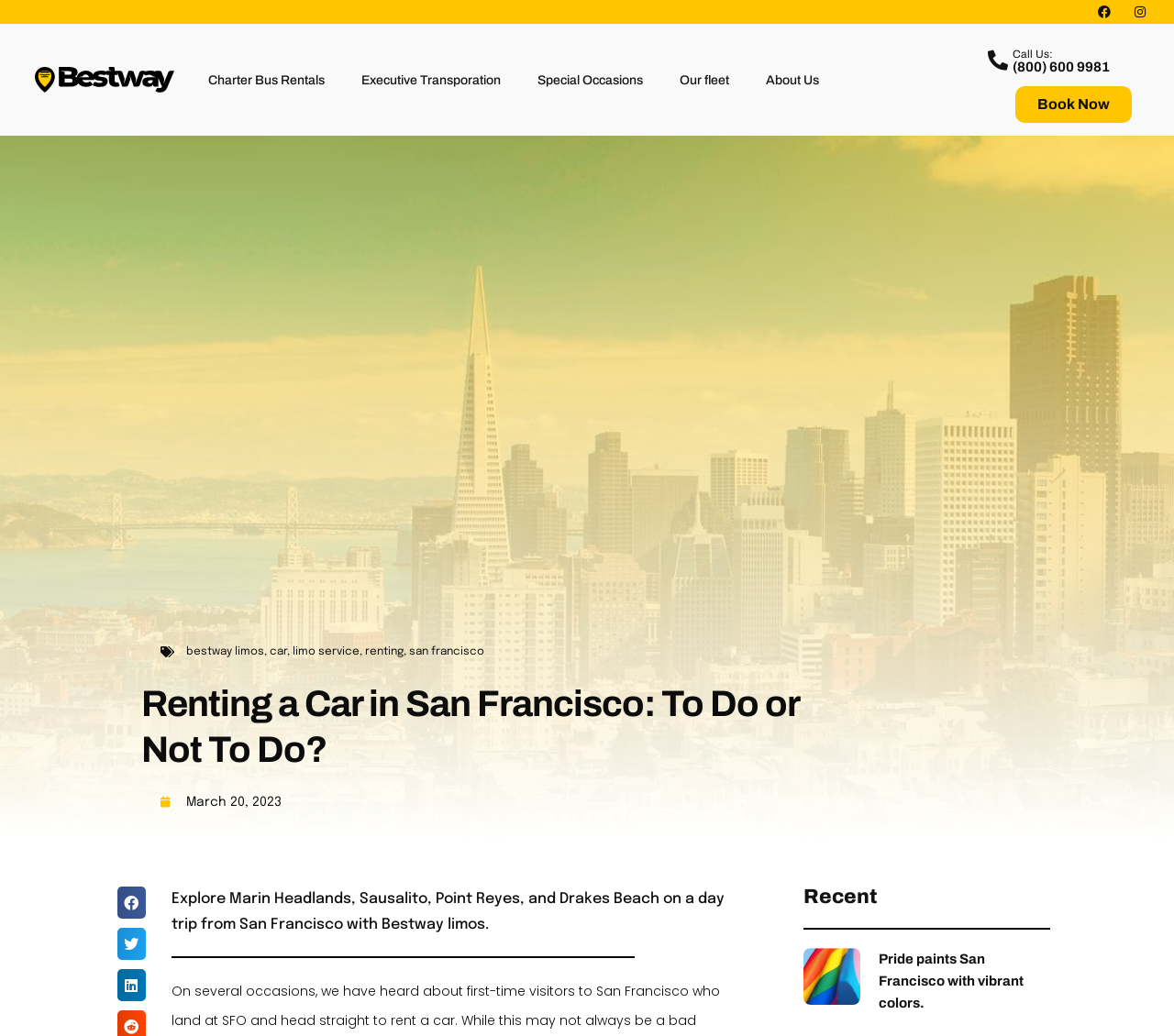Give a detailed account of the webpage.

This webpage is about Bestway limos, a car rental service in San Francisco. At the top, there are several links to different sections of the website, including "Charter Bus Rentals", "Executive Transportation", "Special Occasions", "Our fleet", and "About Us". On the top right, there are two links: "Call Us: (800) 600 9981" and "Book Now".

Below the top links, there is a heading that reads "Renting a Car in San Francisco: To Do or Not To Do?" followed by a date "March 20, 2023". Underneath, there are three social media buttons to share the content on Facebook, Twitter, and LinkedIn.

The main content of the webpage is a descriptive text that reads "Explore Marin Headlands, Sausalito, Point Reyes, and Drakes Beach on a day trip from San Francisco with Bestway limos." This text is positioned in the middle of the page.

On the right side of the page, there is a section with a heading "Recent" and an article with two links to news articles, one with the title "Pride paints San Francisco with vibrant colors."